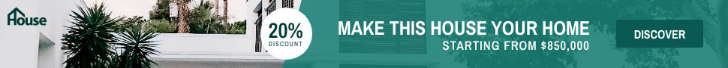What type of architecture is featured in the house?
Please answer the question with a detailed and comprehensive explanation.

The caption describes the house as having a 'modern-style' design, which suggests a contemporary and sleek aesthetic.